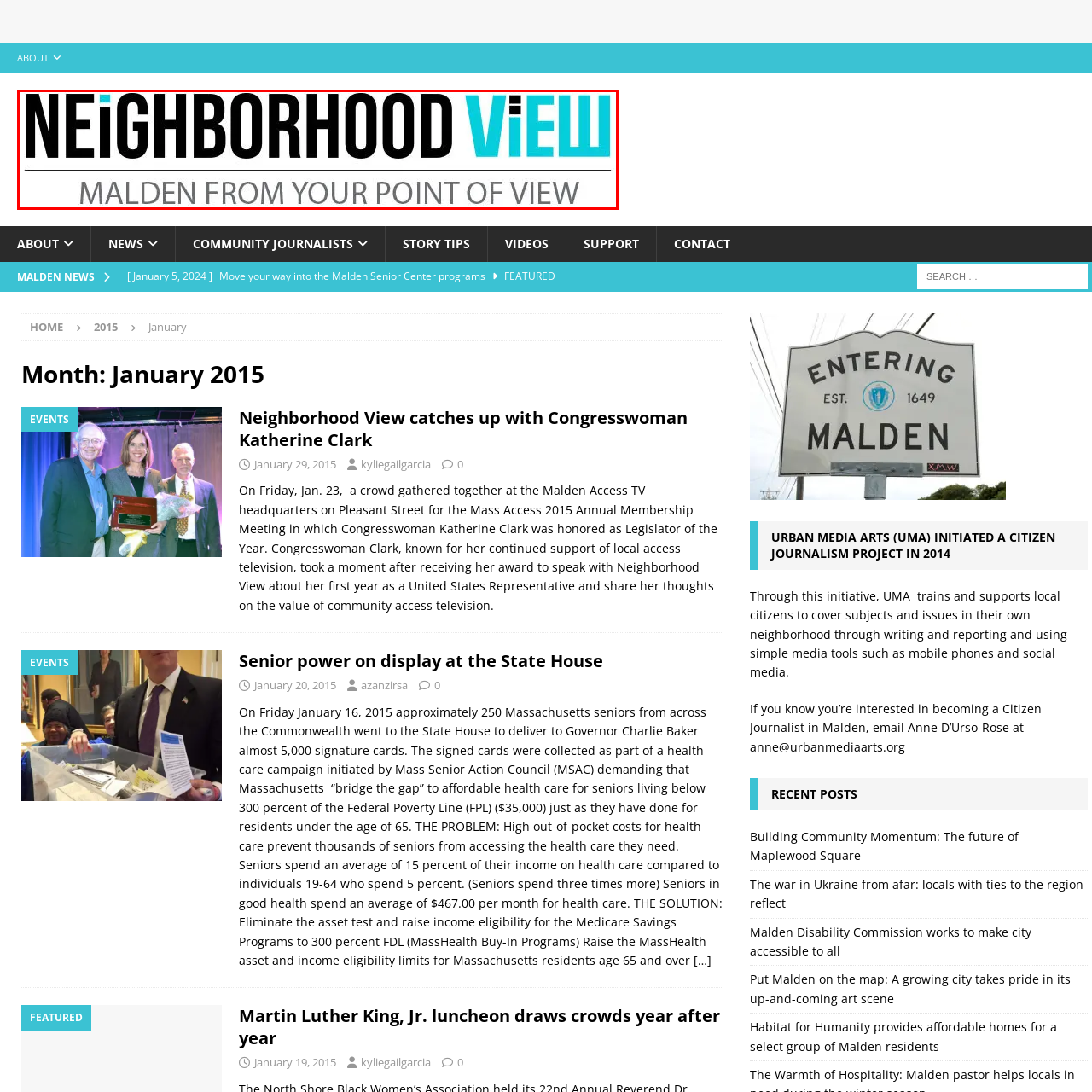Observe the image within the red boundary, What is the color of the word 'NEIGHBORHOOD'? Respond with a one-word or short phrase answer.

black